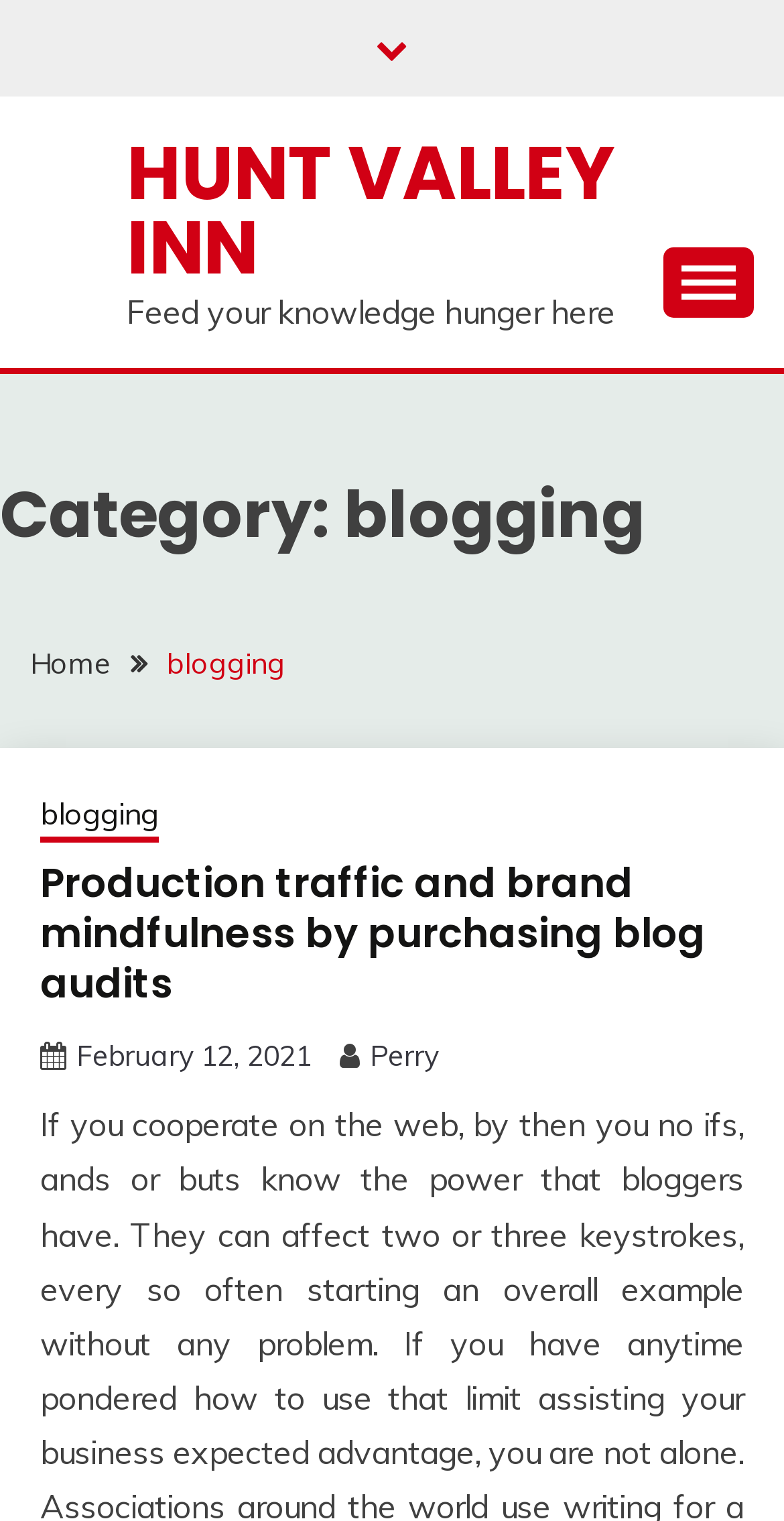Identify the bounding box coordinates necessary to click and complete the given instruction: "View the 'February 12, 2021' post".

[0.097, 0.682, 0.397, 0.706]